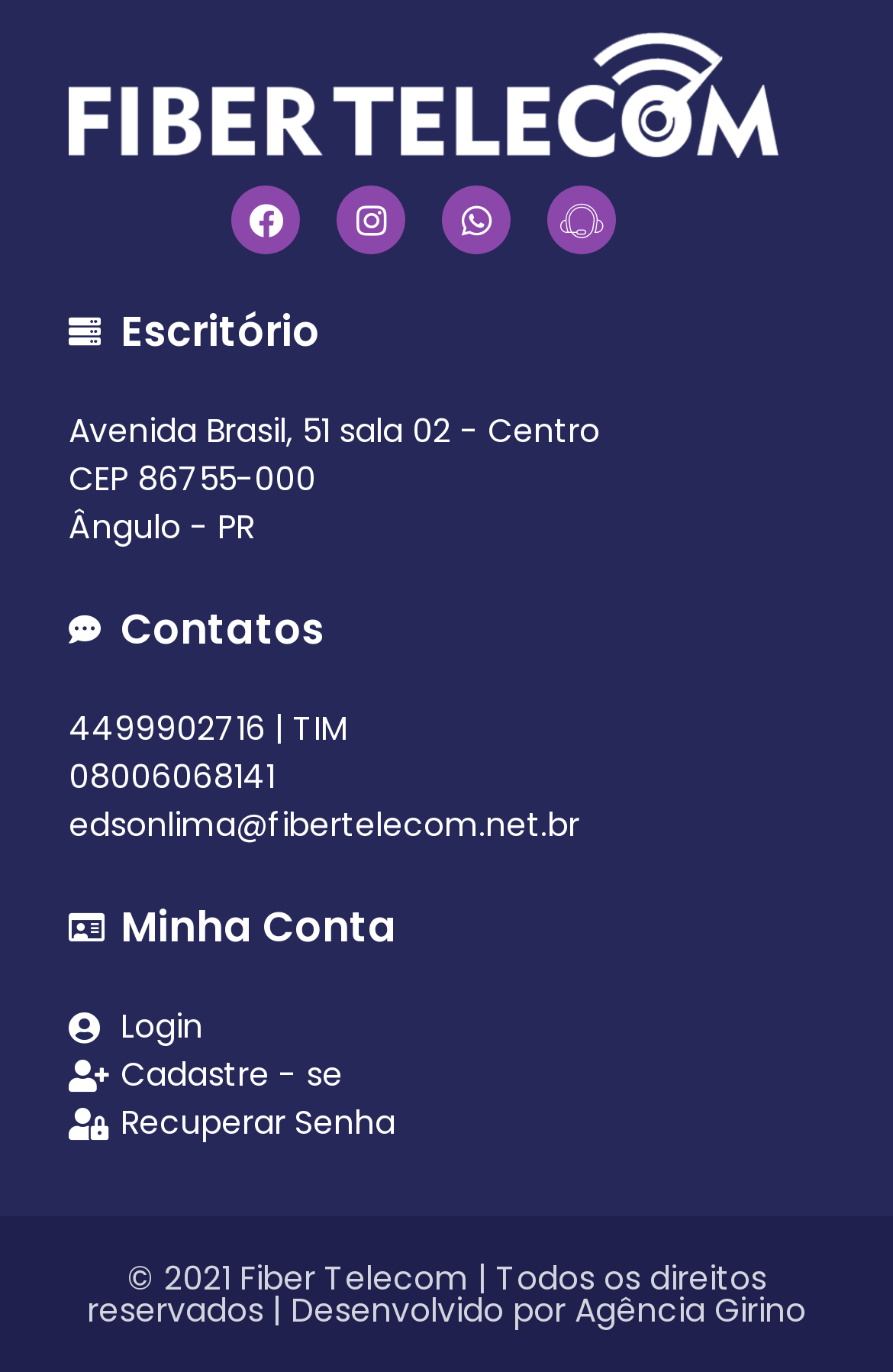Identify the bounding box coordinates for the element you need to click to achieve the following task: "Contact via Whatsapp". Provide the bounding box coordinates as four float numbers between 0 and 1, in the form [left, top, right, bottom].

[0.495, 0.135, 0.572, 0.185]